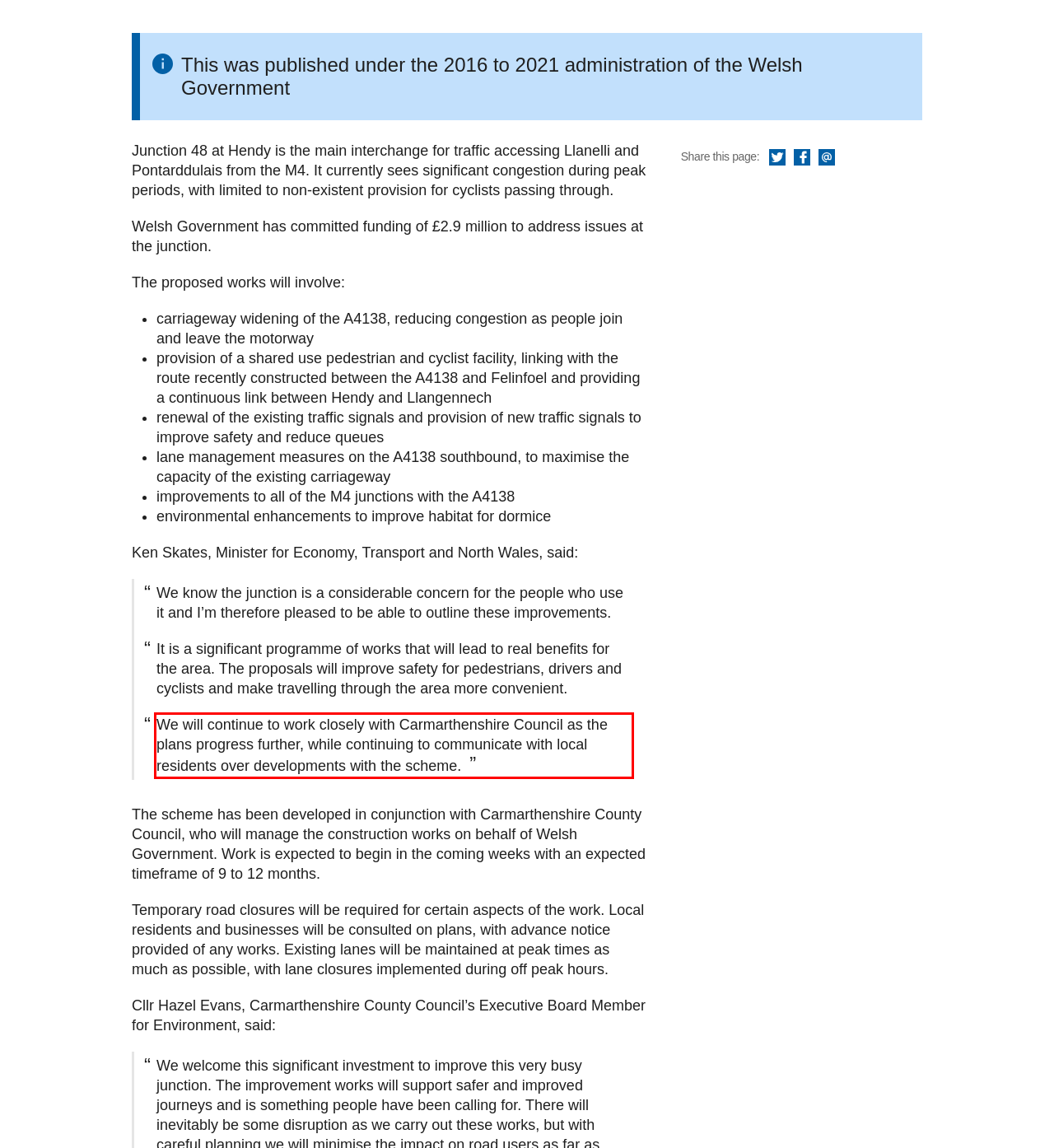With the provided screenshot of a webpage, locate the red bounding box and perform OCR to extract the text content inside it.

We will continue to work closely with Carmarthenshire Council as the plans progress further, while continuing to communicate with local residents over developments with the scheme.